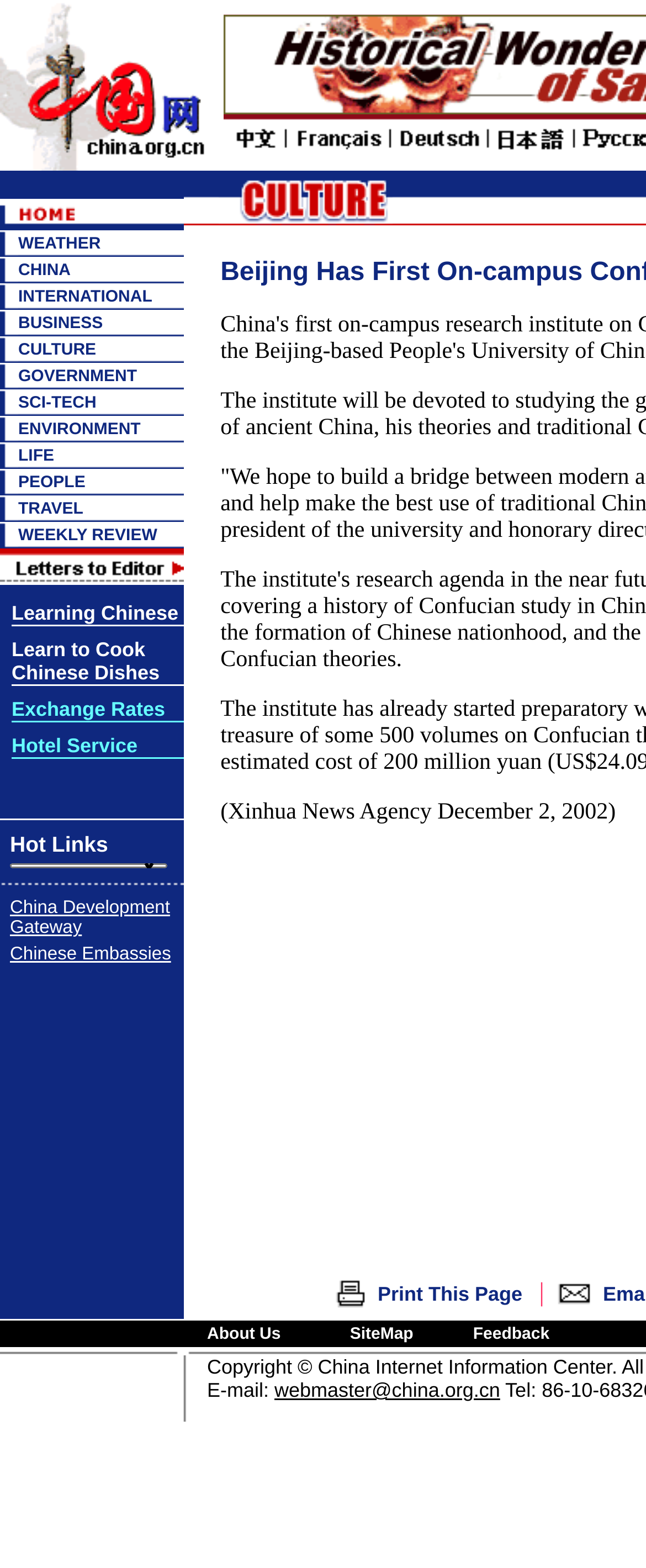Show the bounding box coordinates for the element that needs to be clicked to execute the following instruction: "Click on WEATHER". Provide the coordinates in the form of four float numbers between 0 and 1, i.e., [left, top, right, bottom].

[0.028, 0.147, 0.156, 0.161]